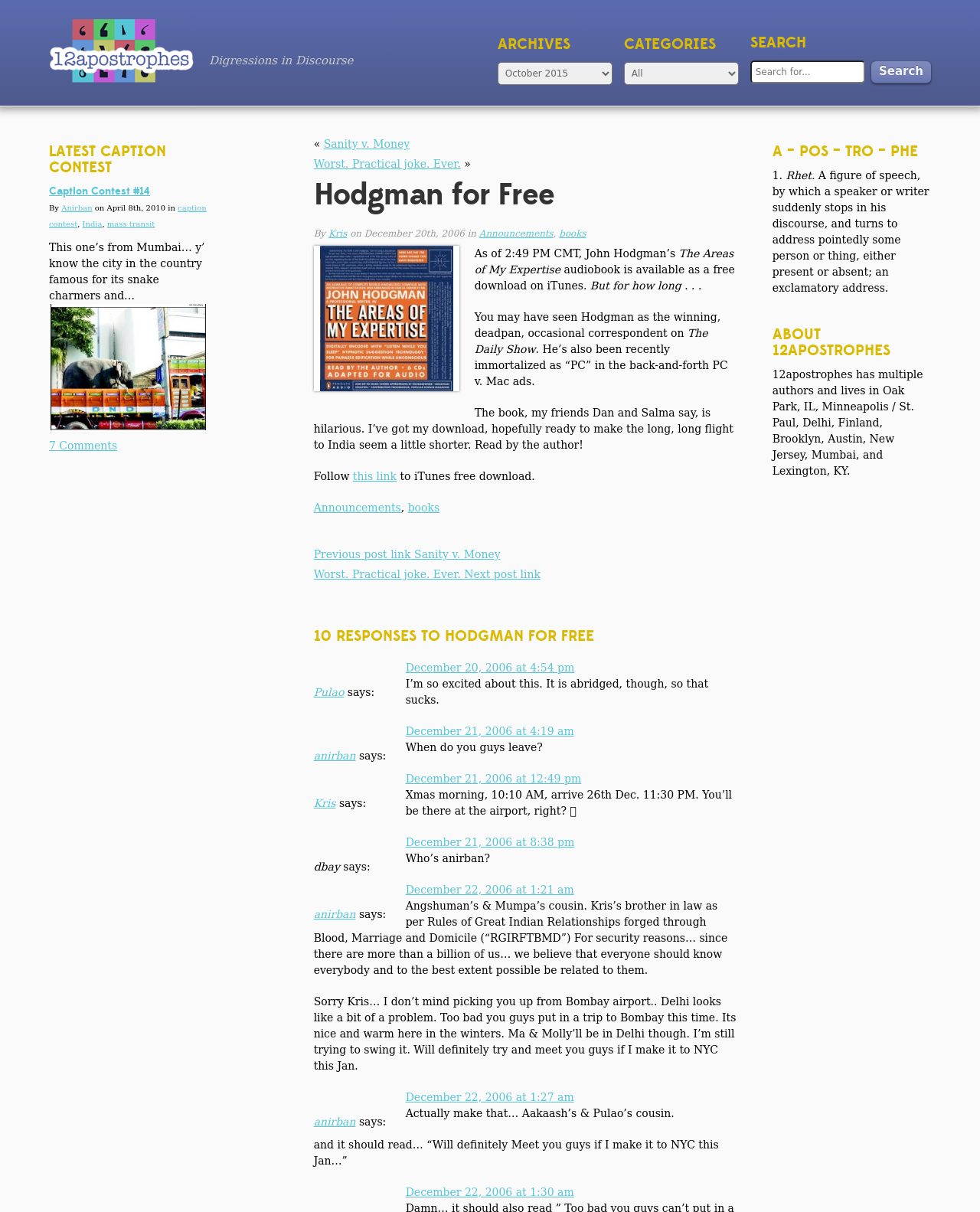How many authors does 12apostrophes have?
By examining the image, provide a one-word or phrase answer.

Multiple